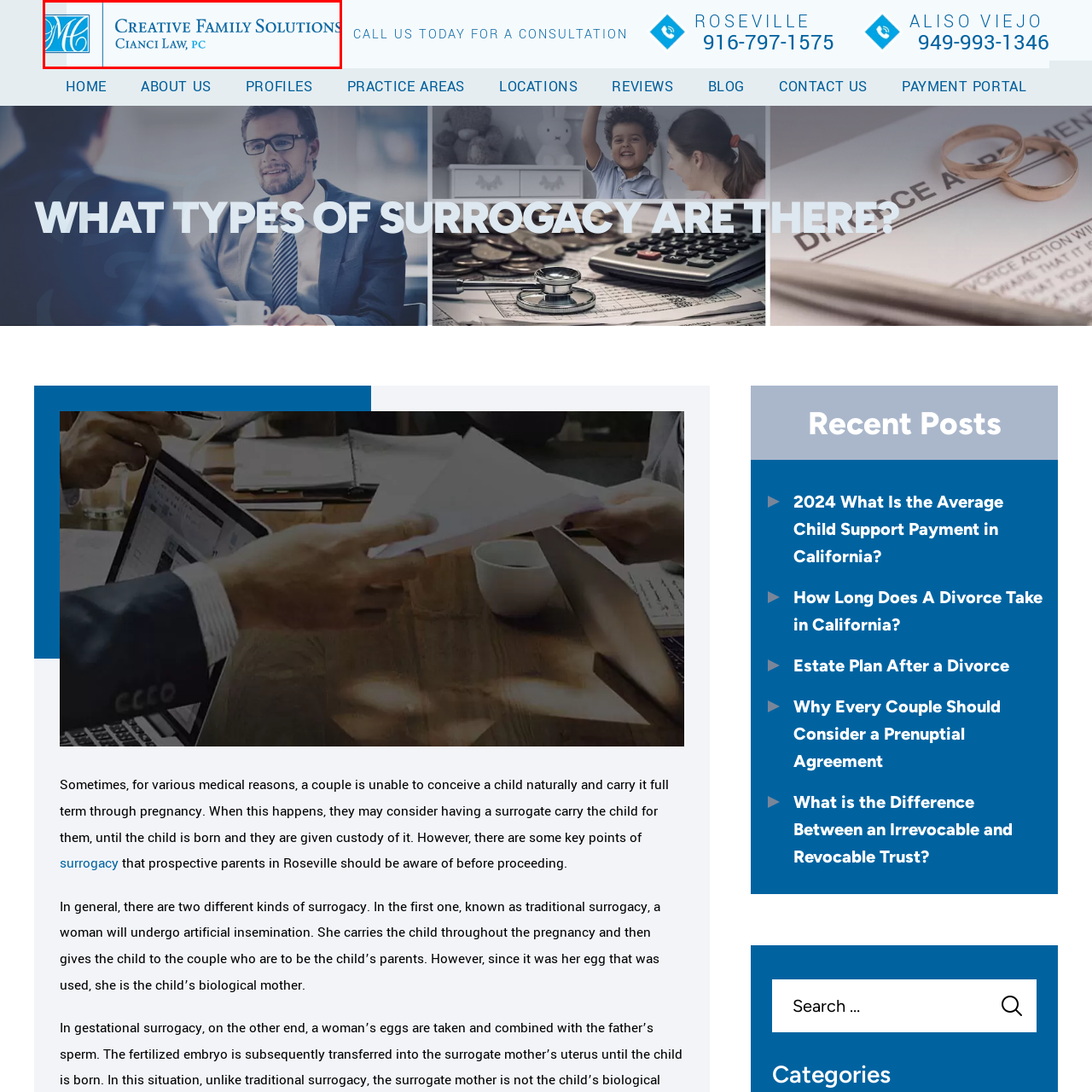Write a detailed description of the image enclosed in the red-bordered box.

The image displays the logo for "Creative Family Solutions," associated with Cianci Law, PC. The logo features a stylized blue design accompanied by the text "CREATIVE FAMILY SOLUTIONS" in a bold, elegant font. Below the main text, "Cianci Law, PC" is presented in a slightly smaller font, emphasizing the legal aspect of the services offered. This logo symbolizes the firm's commitment to providing family law solutions and conveys professionalism and reliability in helping clients through complex family-related legal matters.